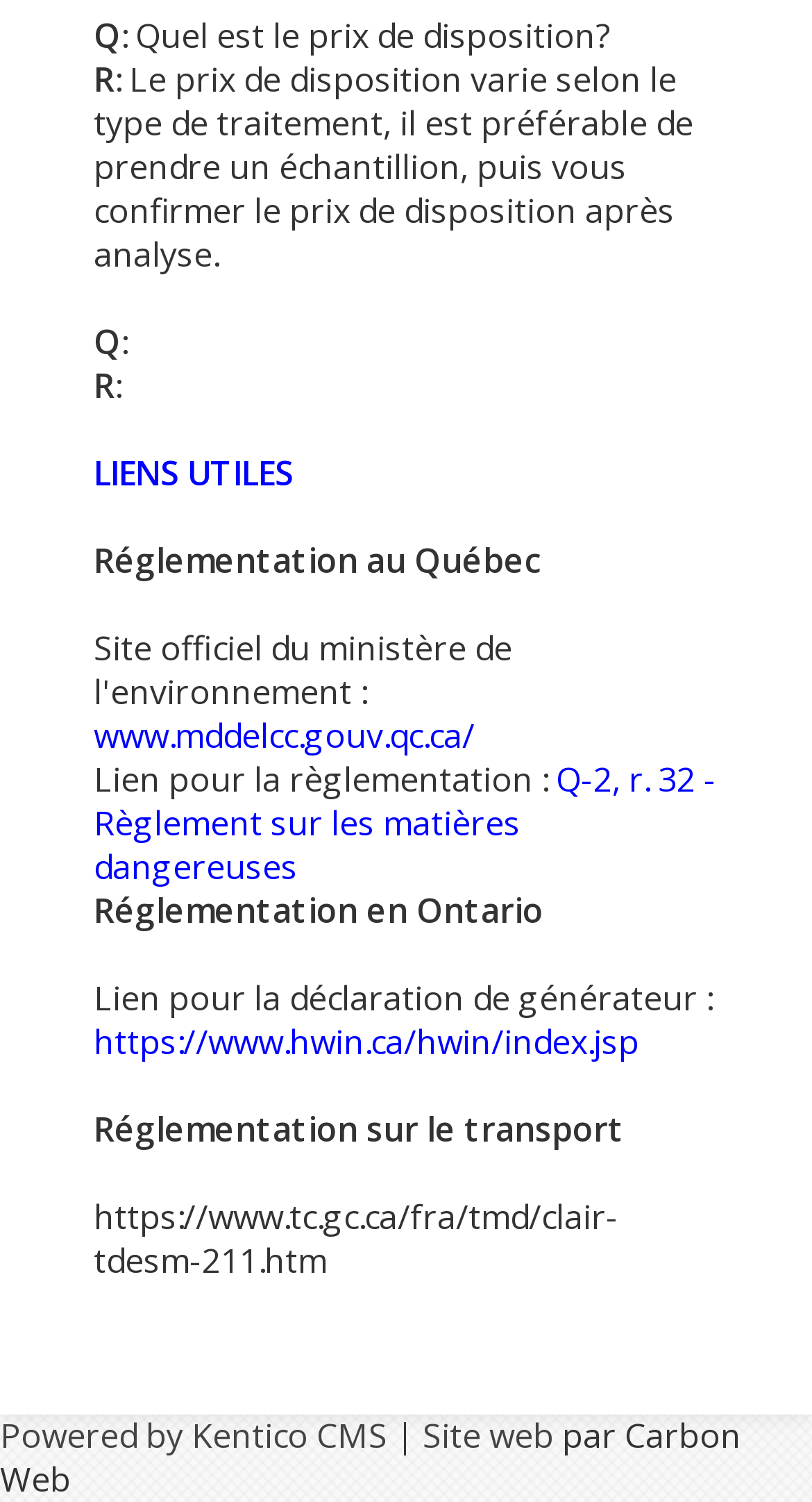How many links are provided for regulations?
Provide a well-explained and detailed answer to the question.

There are three links provided on the webpage for regulations: one for Réglementation au Québec, one for Réglementation en Ontario, and one for Réglementation sur le transport.